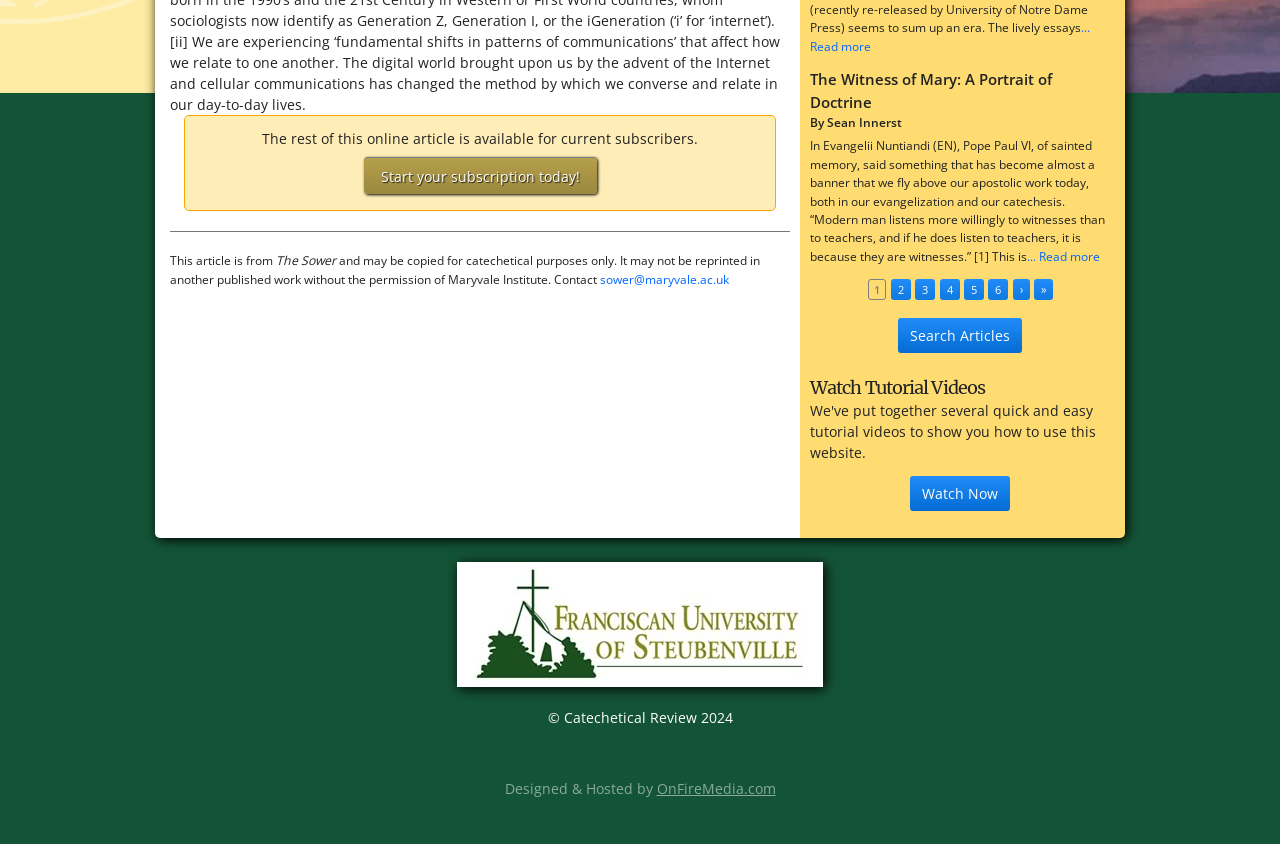Find the bounding box coordinates for the UI element that matches this description: "... Read more".

[0.633, 0.023, 0.852, 0.065]